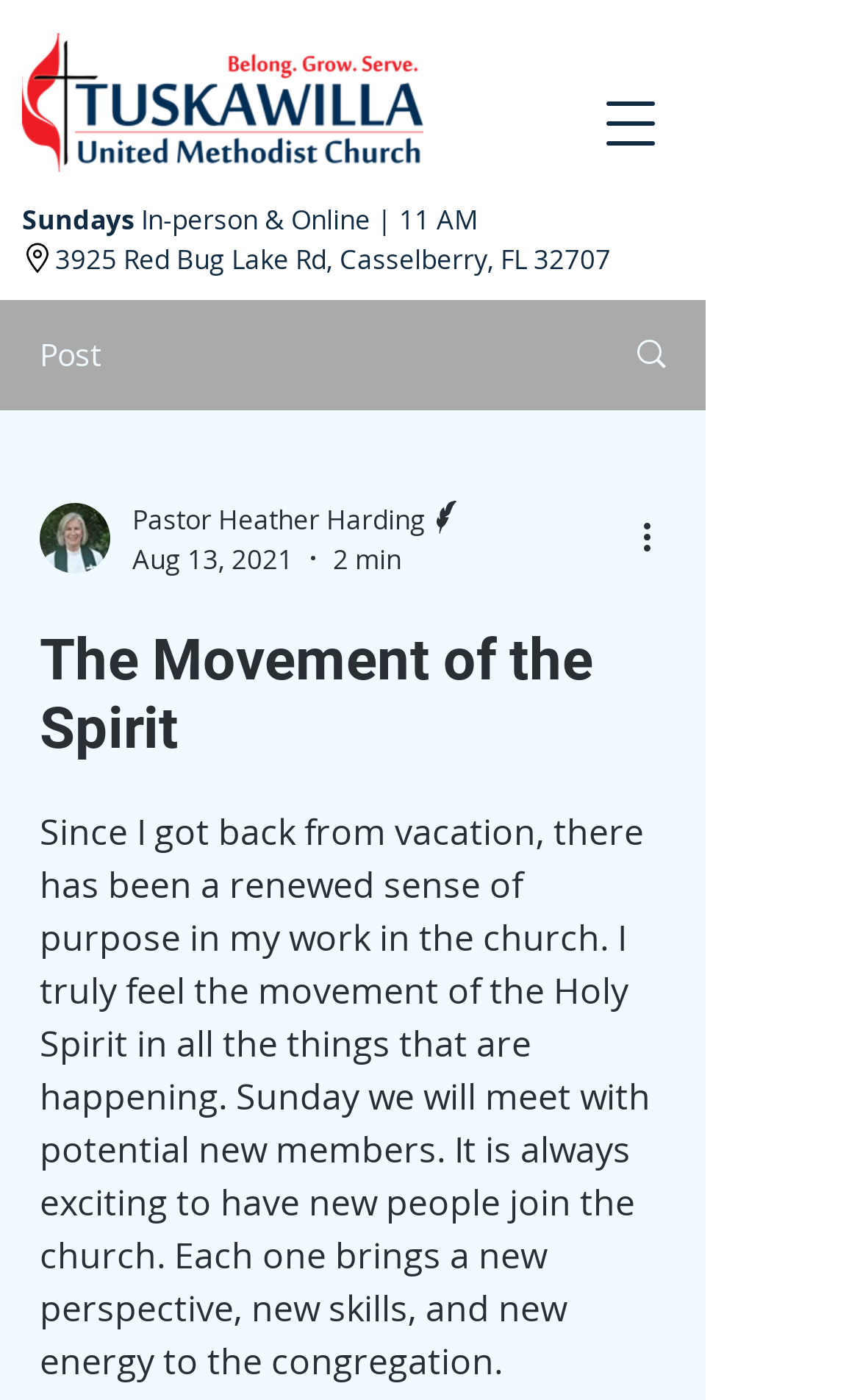Identify the webpage's primary heading and generate its text.

The Movement of the Spirit